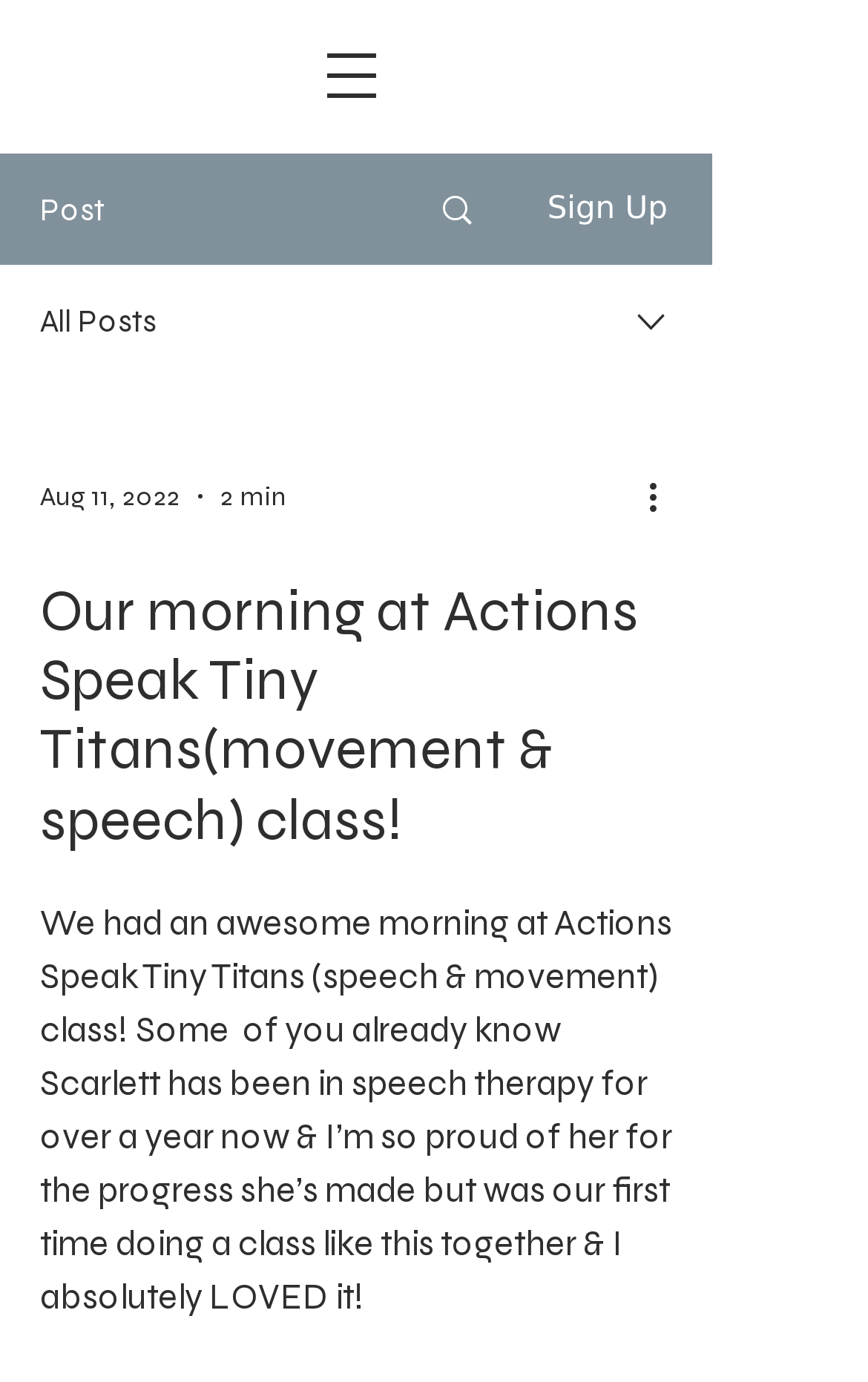Locate the bounding box of the UI element described by: "aria-label="More actions"" in the given webpage screenshot.

[0.738, 0.34, 0.8, 0.378]